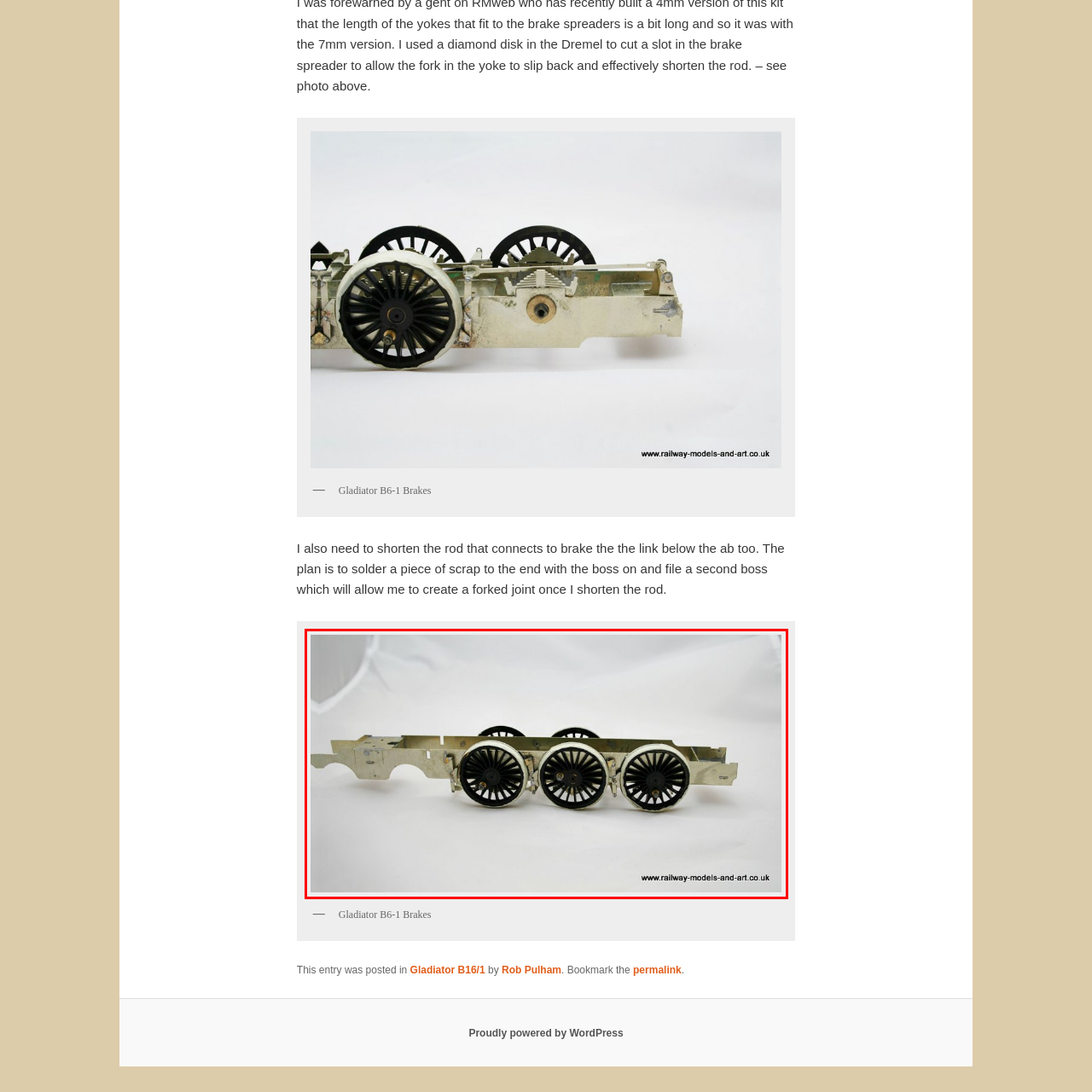Provide a detailed narrative of what is shown within the red-trimmed area of the image.

This image showcases a section of a model railway chassis designed for the "Gladiator B6-1" brakes. The chassis features a metallic body with a series of intricately designed black wheels, each mounted in position ready for assembly. The black and white wheel contrasting design adds to the aesthetic appeal, highlighting the detailed craftsmanship involved in model railway construction. The composition suggests a focus on the mechanical components essential for train operations, emphasizing both functionality and design within model railroading.